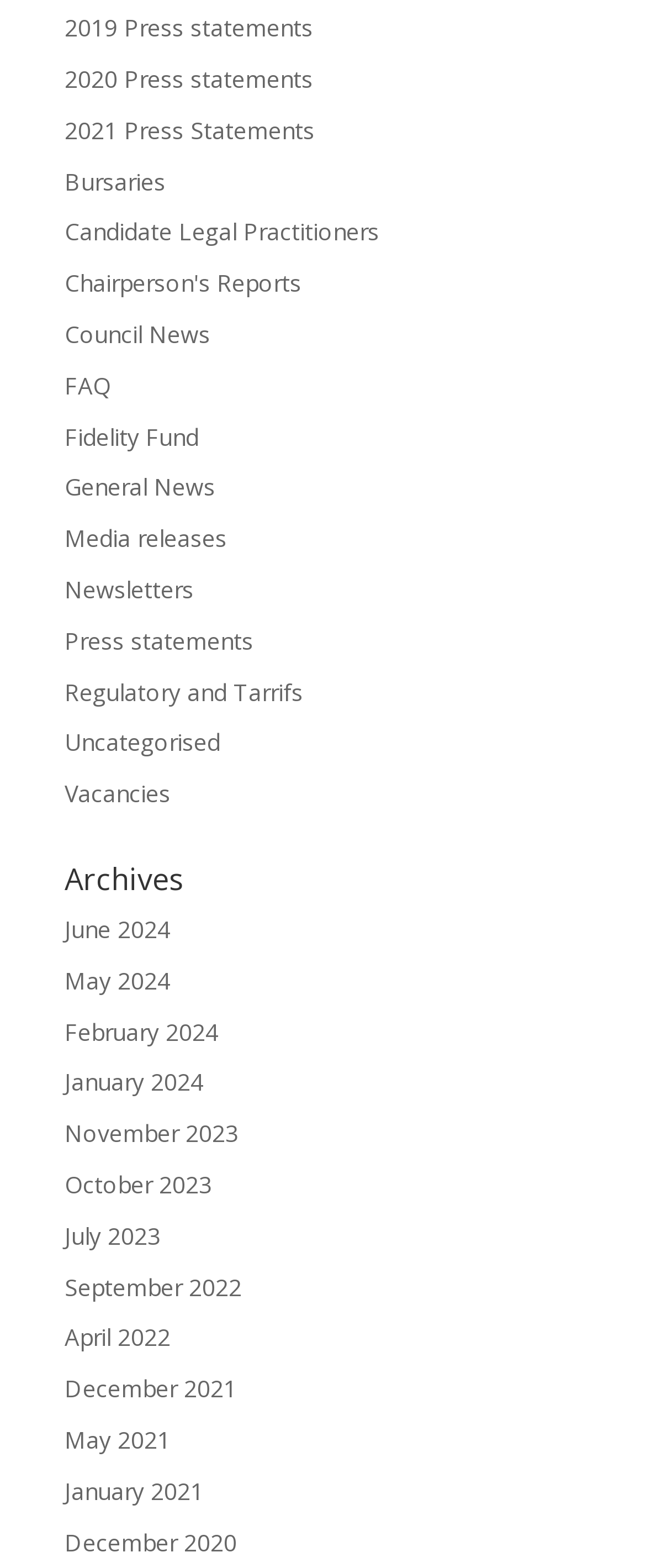Show me the bounding box coordinates of the clickable region to achieve the task as per the instruction: "View June 2024 news".

[0.1, 0.582, 0.264, 0.603]